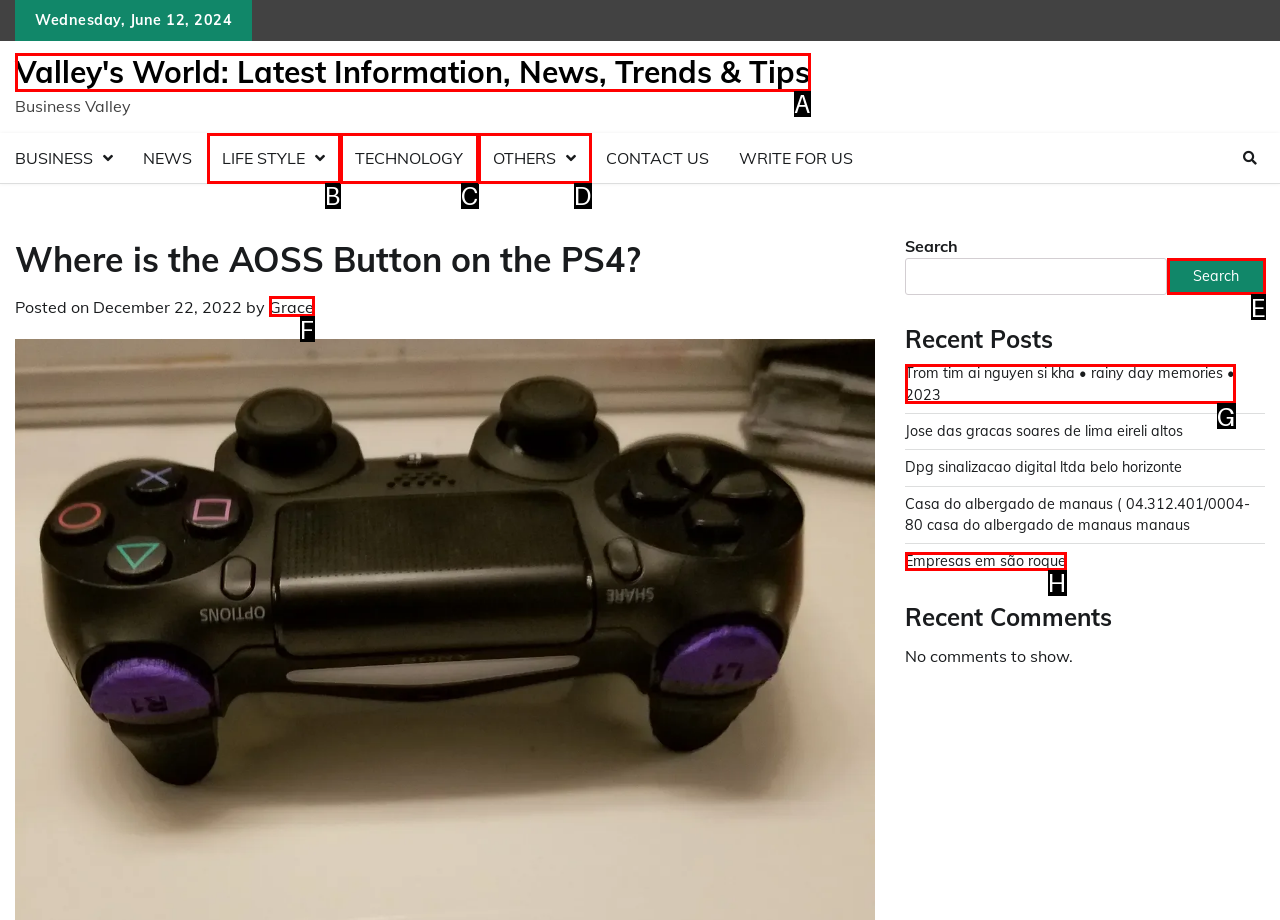From the description: Empresas em são roque, select the HTML element that fits best. Reply with the letter of the appropriate option.

H